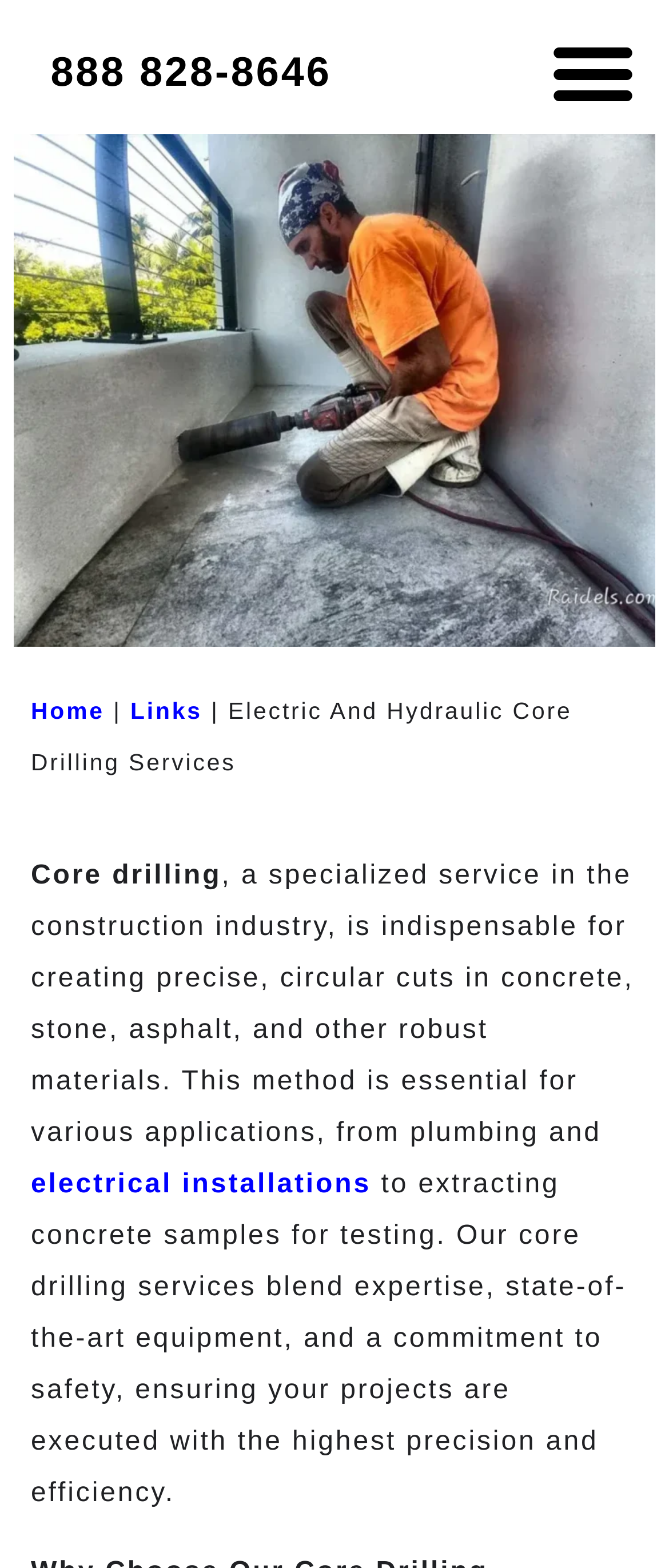Given the description of the UI element: "Home", predict the bounding box coordinates in the form of [left, top, right, bottom], with each value being a float between 0 and 1.

[0.046, 0.446, 0.156, 0.462]